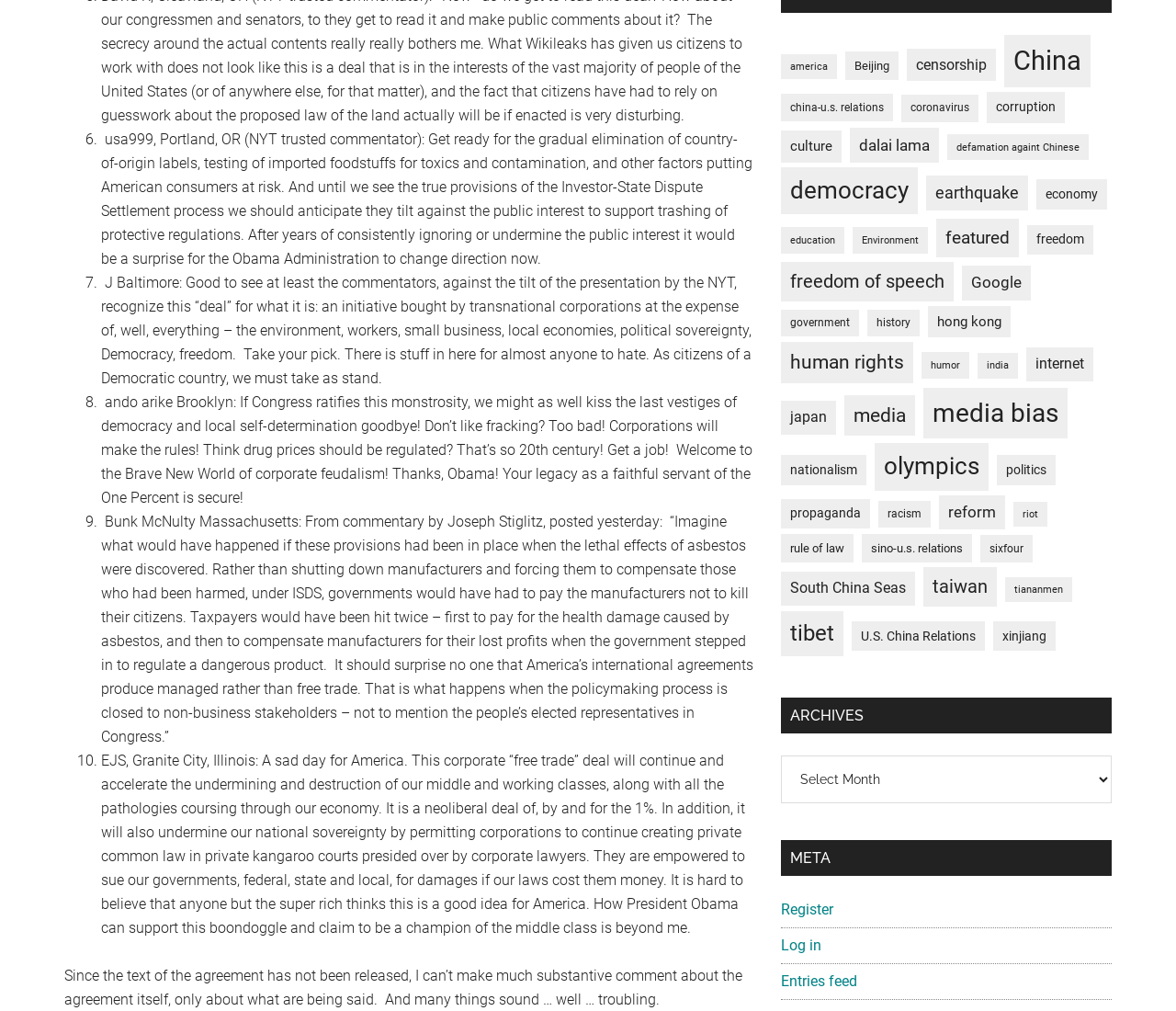Determine the bounding box coordinates of the clickable region to execute the instruction: "Click on 'democracy' link". The coordinates should be four float numbers between 0 and 1, denoted as [left, top, right, bottom].

[0.664, 0.165, 0.78, 0.212]